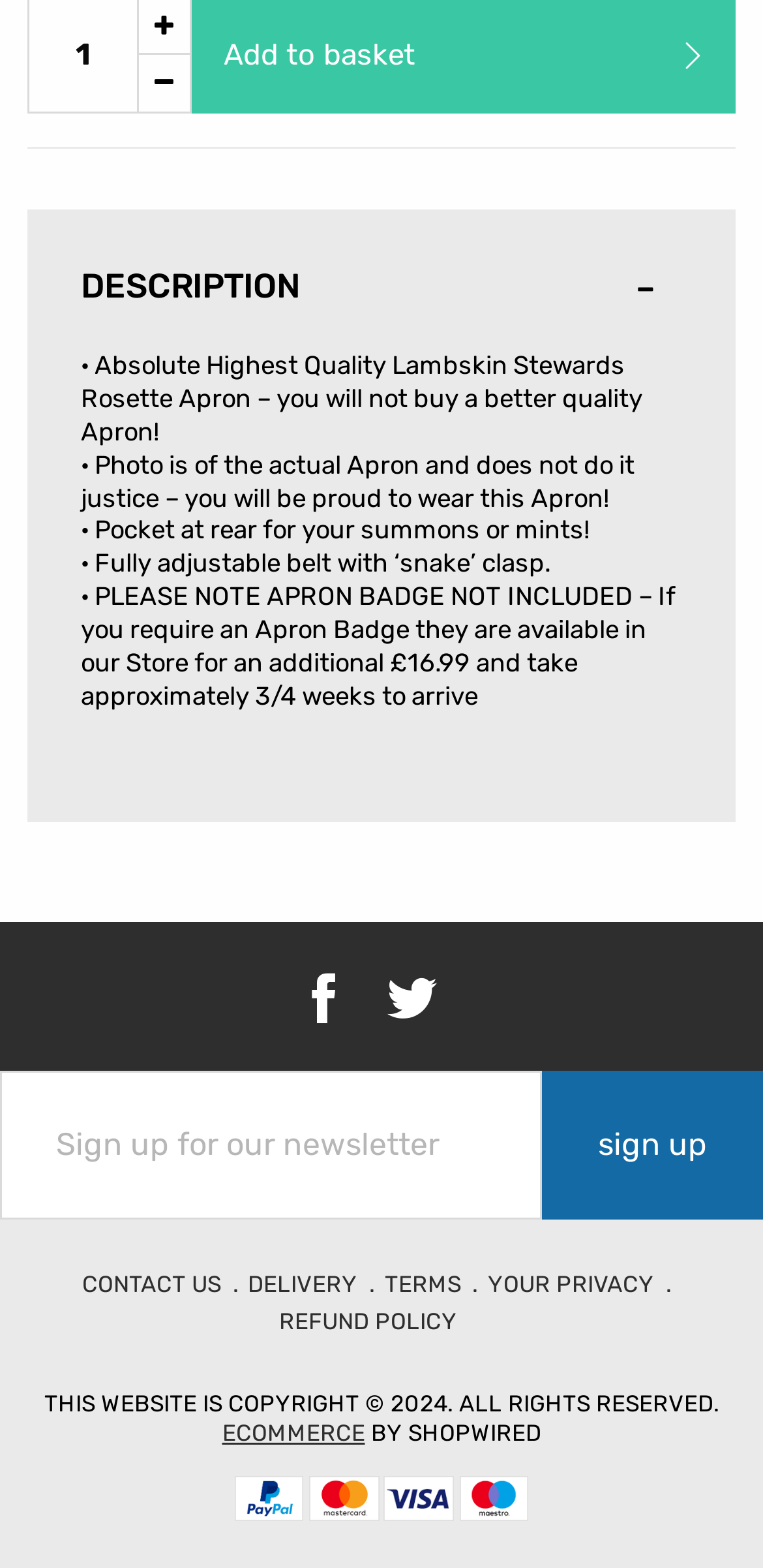How many social media links are present at the bottom of the page?
Based on the screenshot, respond with a single word or phrase.

2